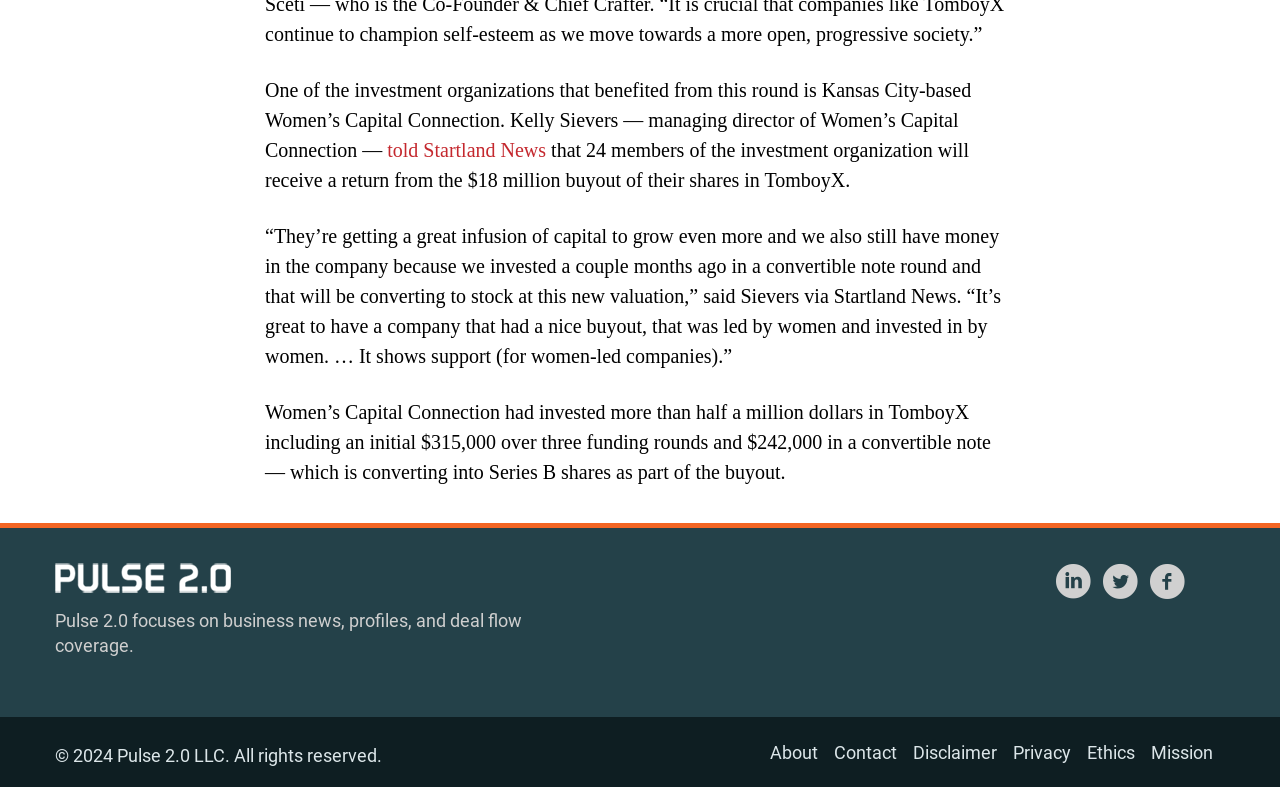Provide a single word or phrase answer to the question: 
What is the name of the news organization that Kelly Sievers spoke to?

Startland News